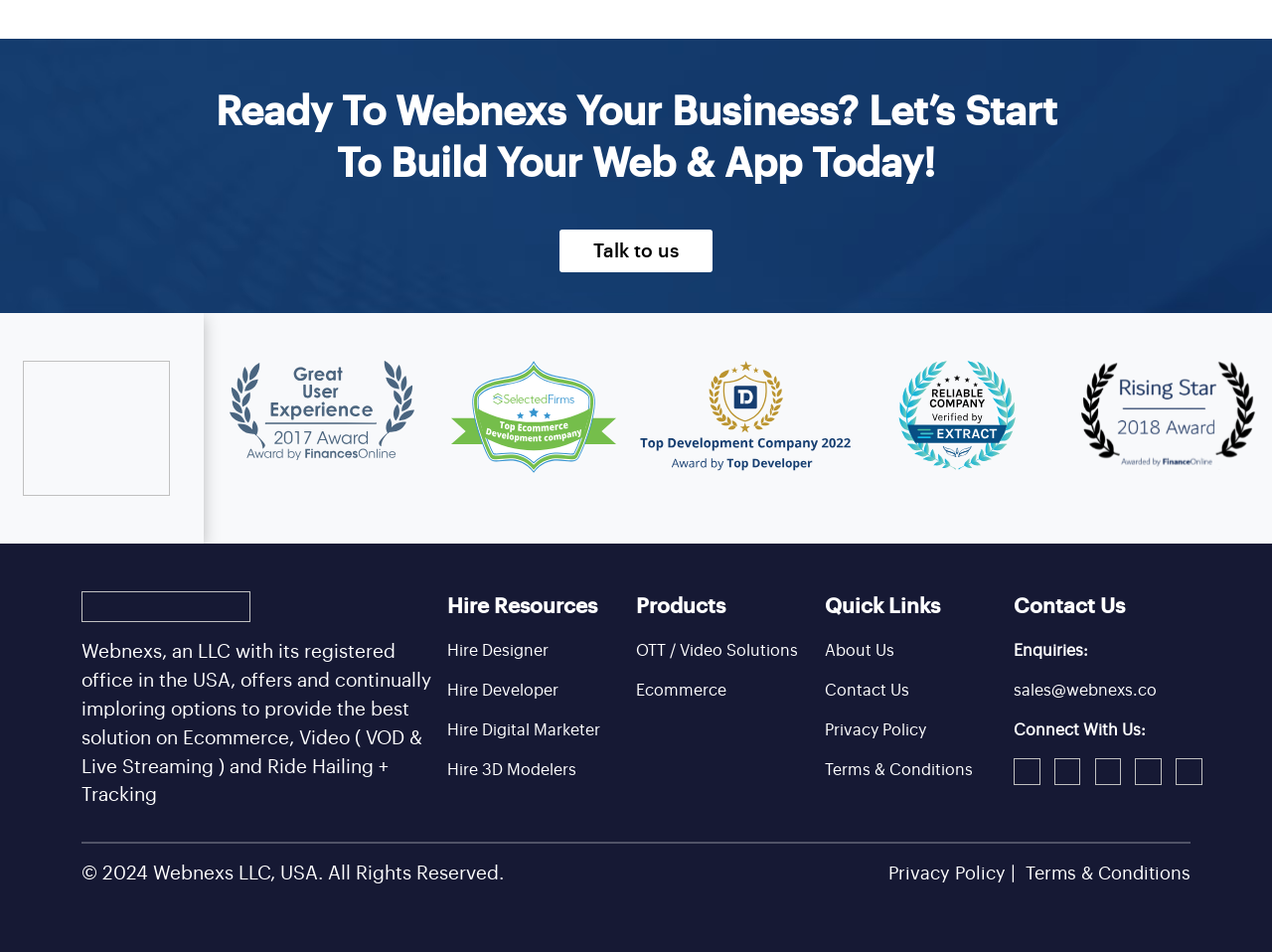Pinpoint the bounding box coordinates of the area that must be clicked to complete this instruction: "Send an email to sales@webnexs.co".

[0.797, 0.717, 0.909, 0.733]